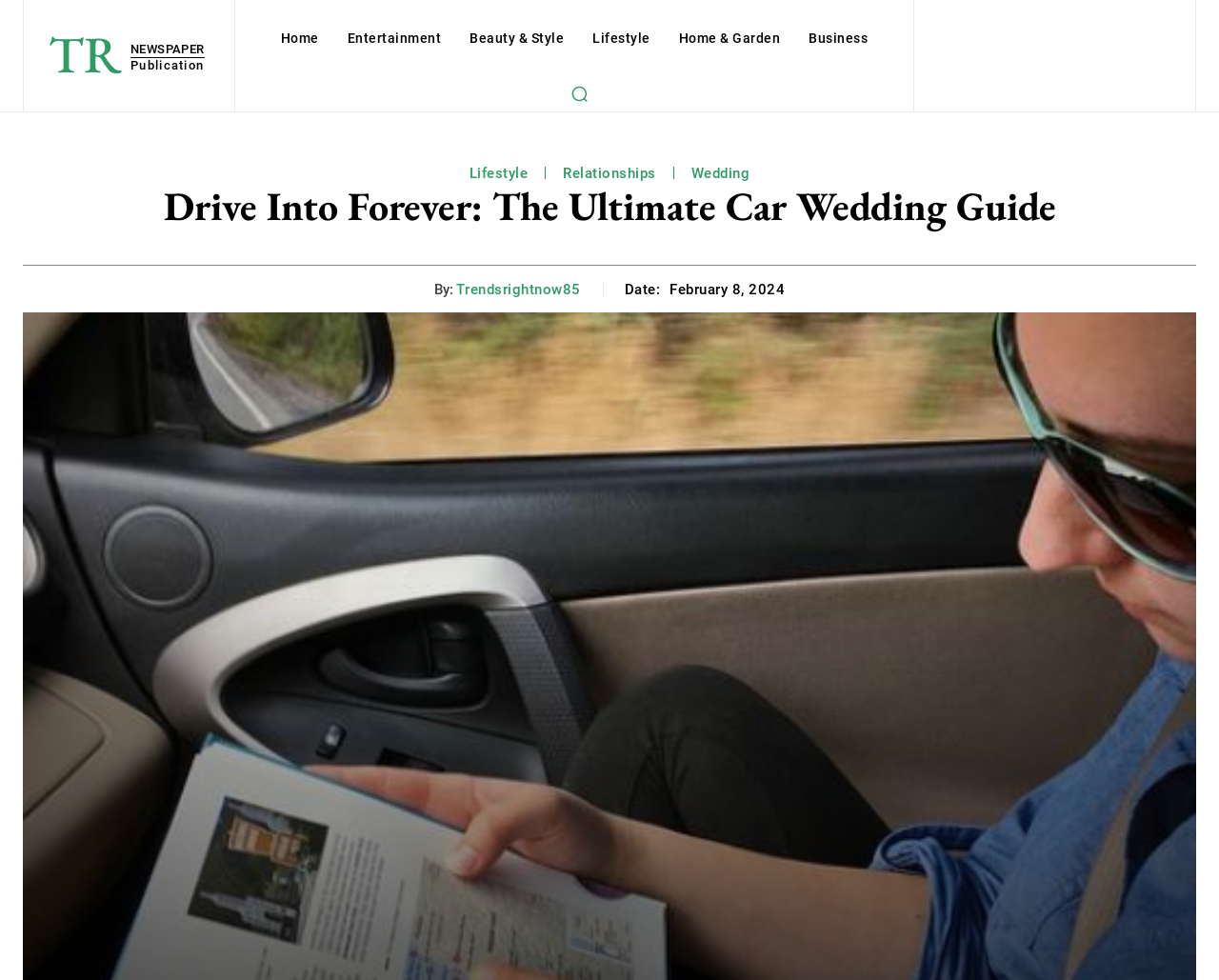Locate the bounding box coordinates of the element's region that should be clicked to carry out the following instruction: "Read about 'Wedding Packages & Services'". The coordinates need to be four float numbers between 0 and 1, i.e., [left, top, right, bottom].

None